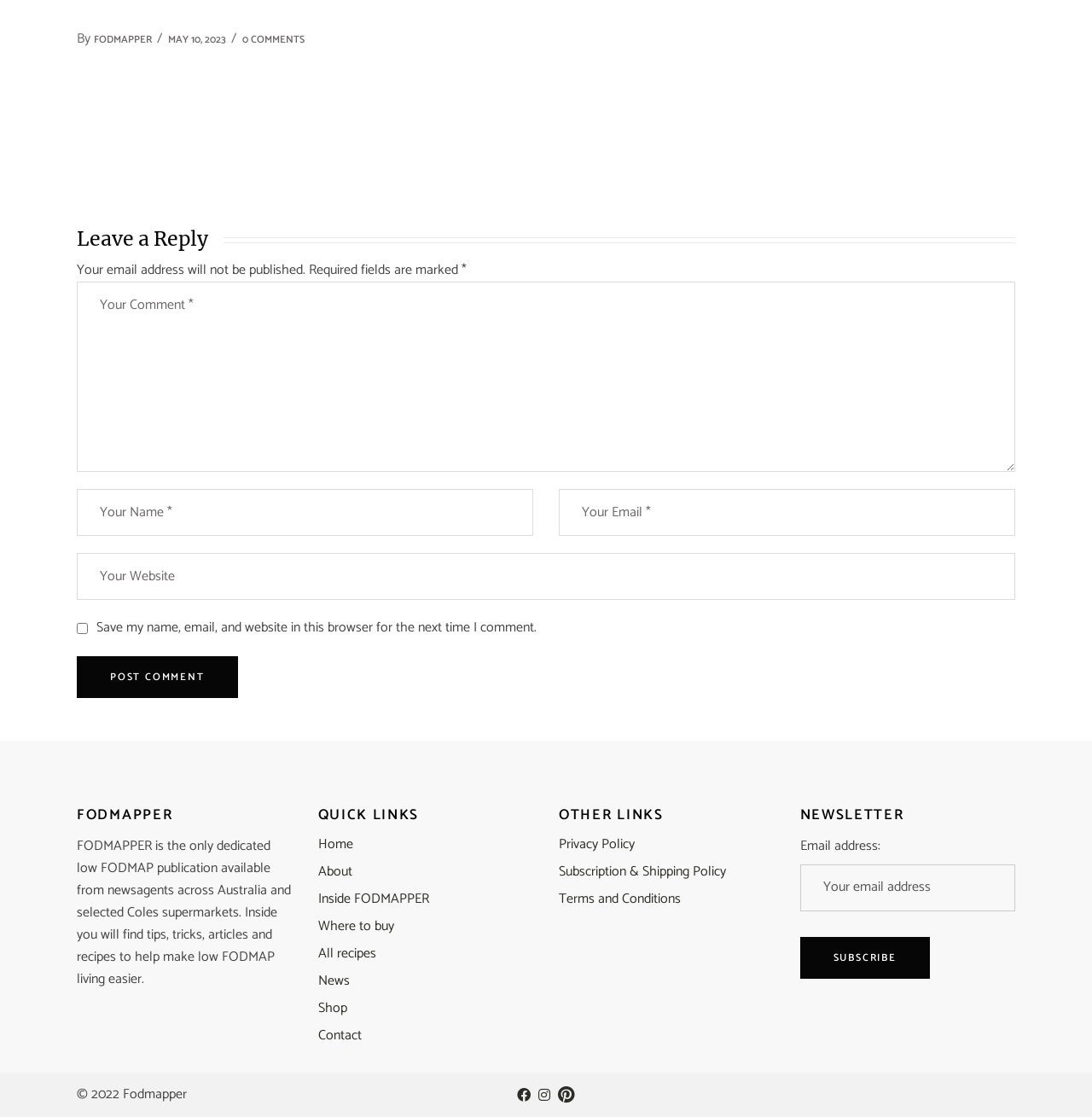Can you specify the bounding box coordinates for the region that should be clicked to fulfill this instruction: "Visit the home page".

[0.291, 0.745, 0.323, 0.766]